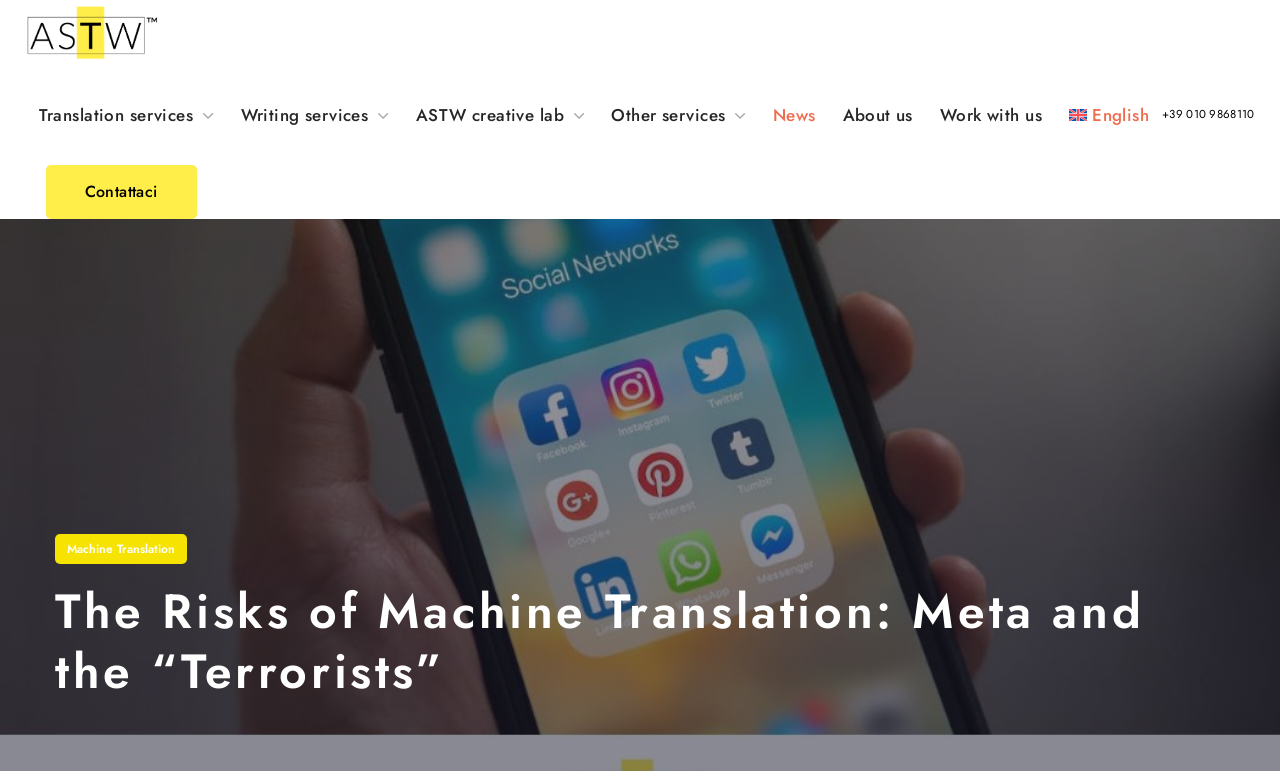How many buttons are there on the webpage?
Please look at the screenshot and answer using one word or phrase.

2